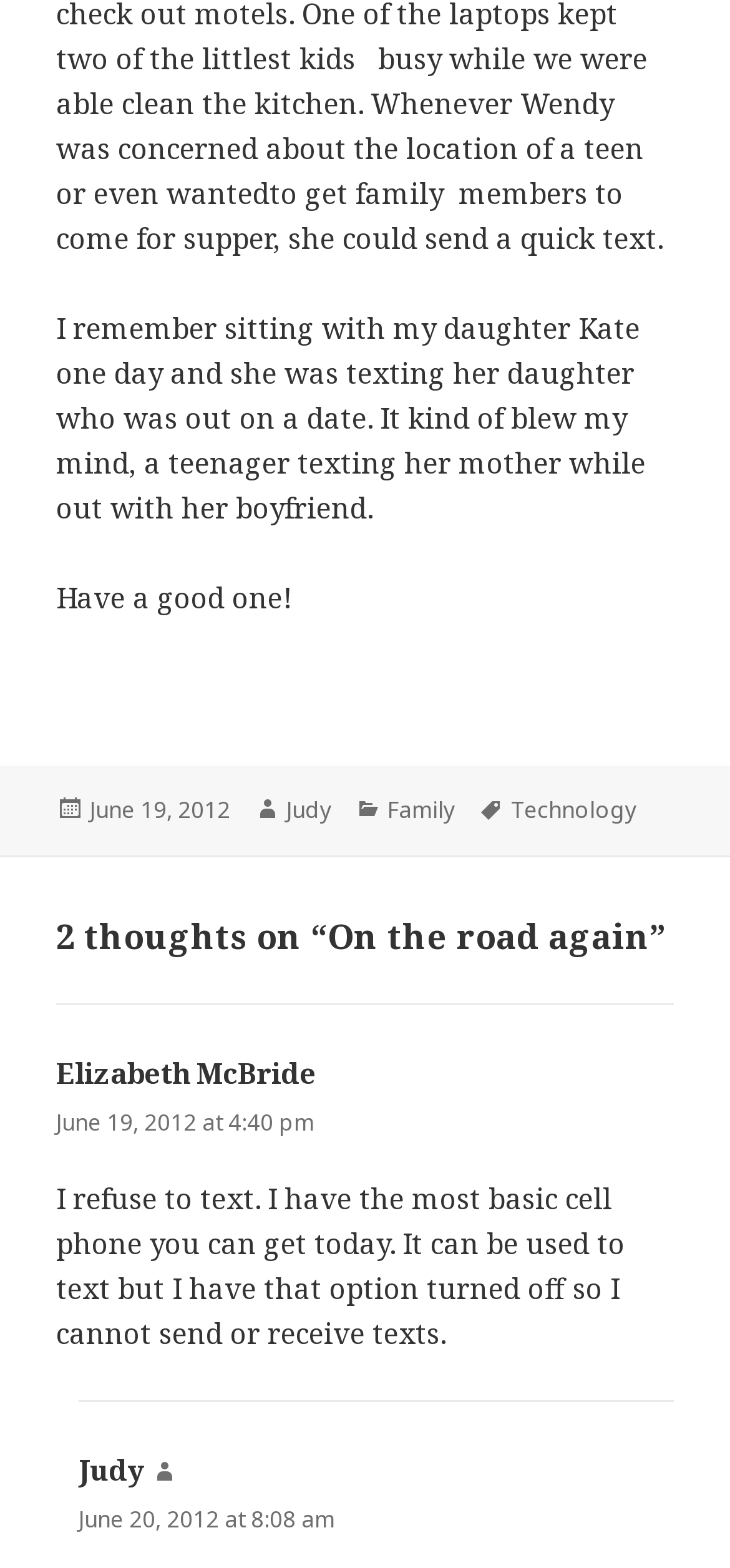Please determine the bounding box coordinates for the UI element described as: "Elizabeth McBride".

[0.077, 0.672, 0.433, 0.696]